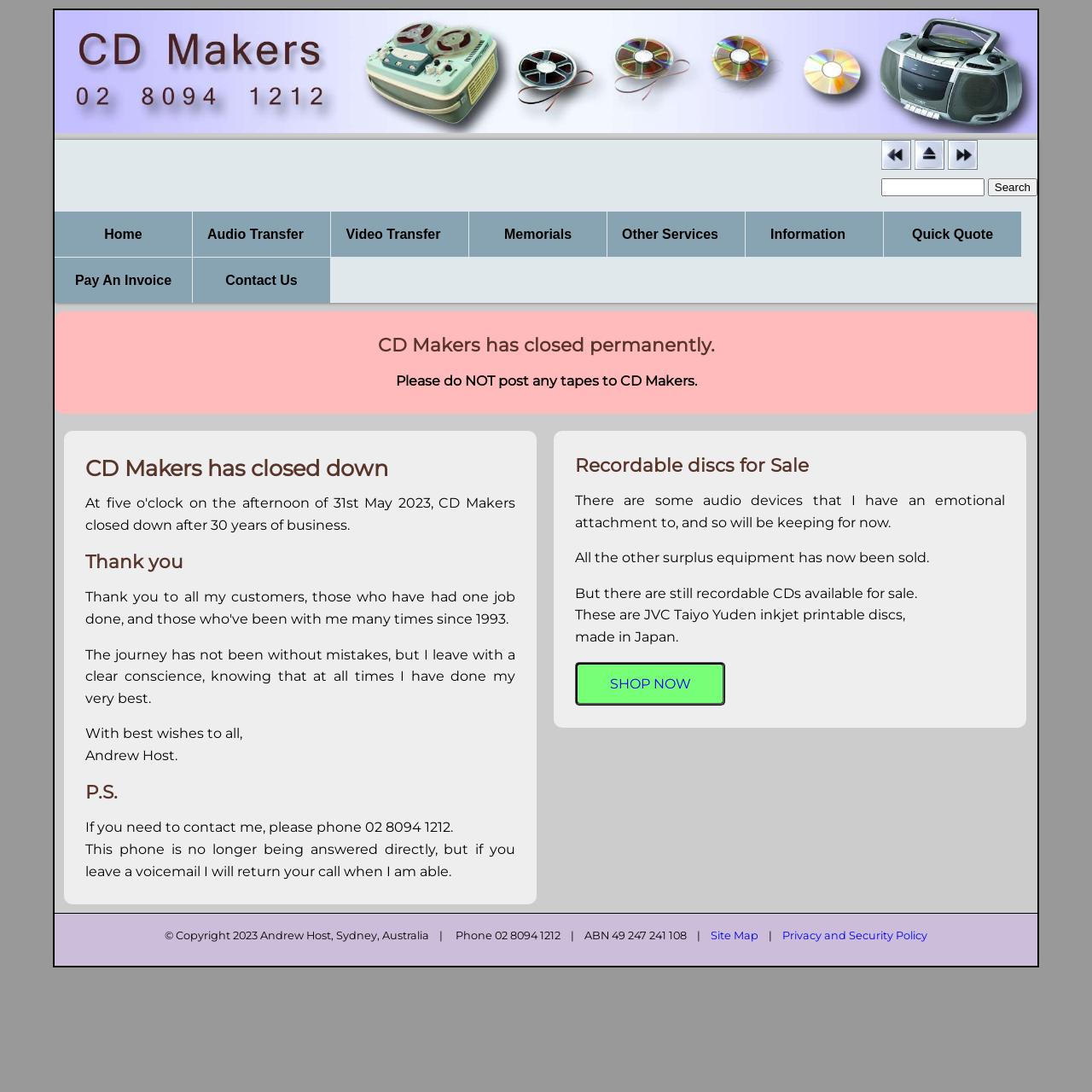What is the status of CD Makers?
Provide a well-explained and detailed answer to the question.

The webpage clearly states that CD Makers has closed permanently, and the owner is thanking customers and providing information on how to contact them and purchase remaining recordable CDs.